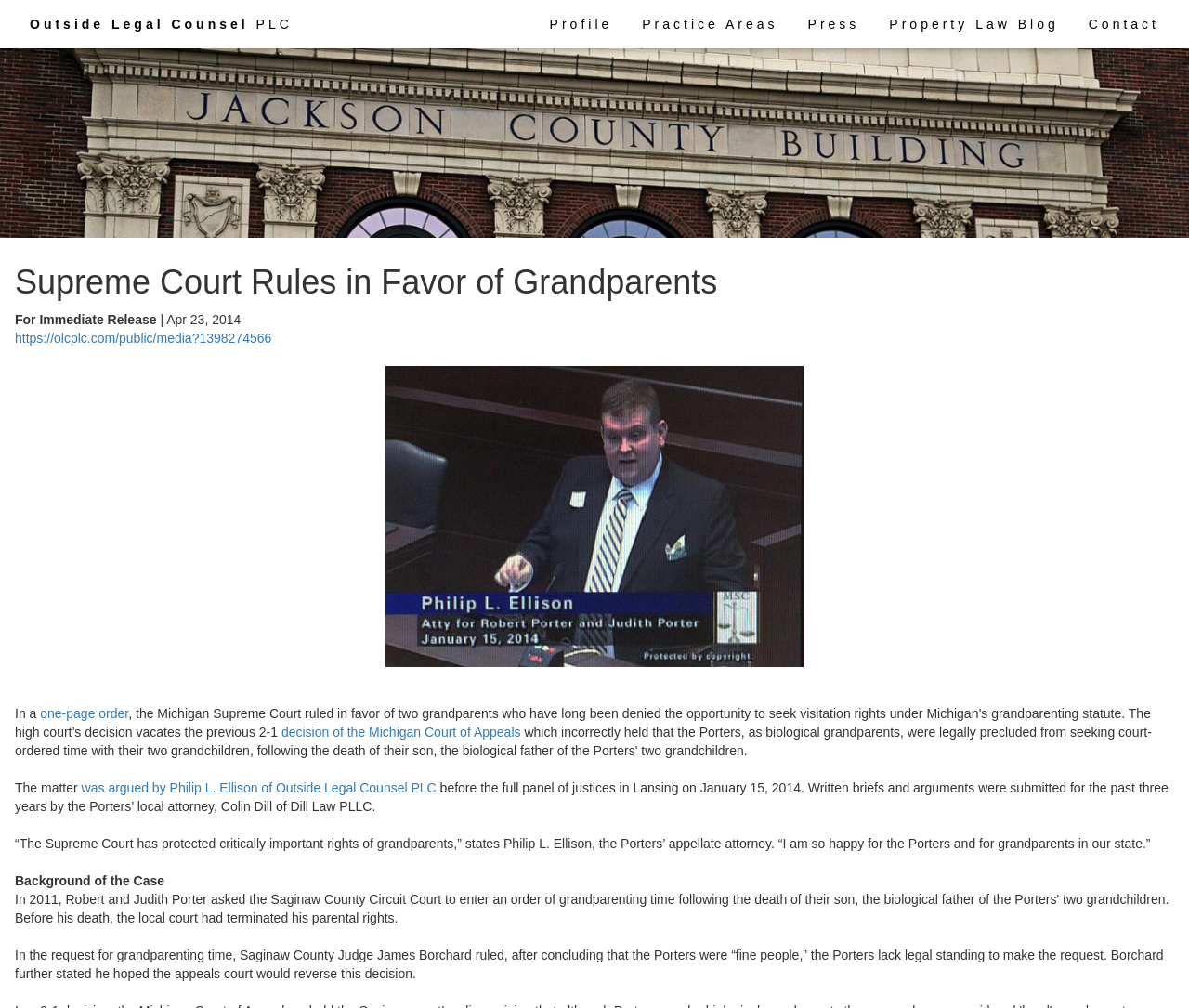Locate the bounding box coordinates of the area to click to fulfill this instruction: "Visit Outside Legal Counsel PLC website". The bounding box should be presented as four float numbers between 0 and 1, in the order [left, top, right, bottom].

[0.012, 0.007, 0.258, 0.041]